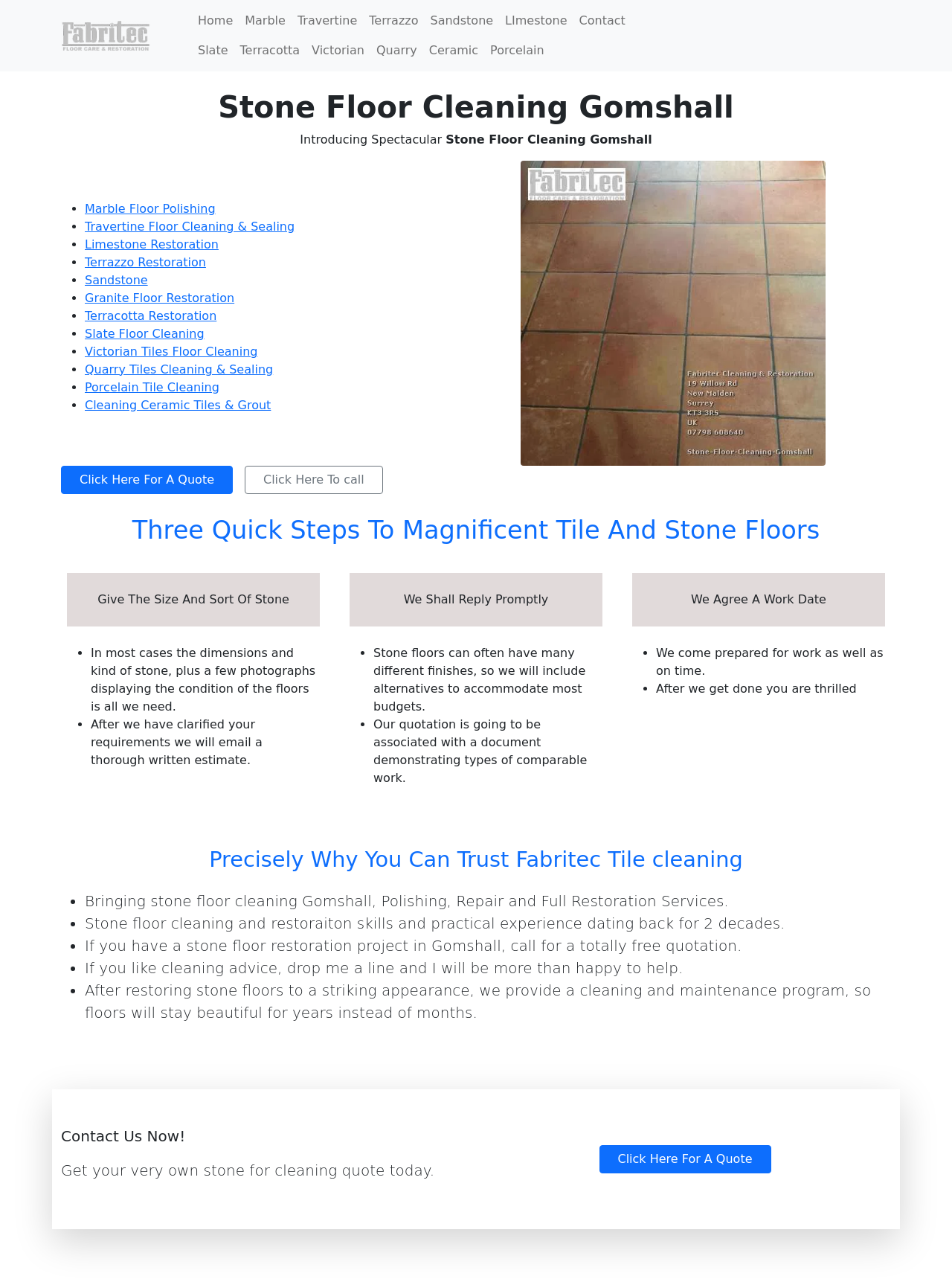Reply to the question with a single word or phrase:
What is the company name mentioned on the logo?

Surrey Stone Care